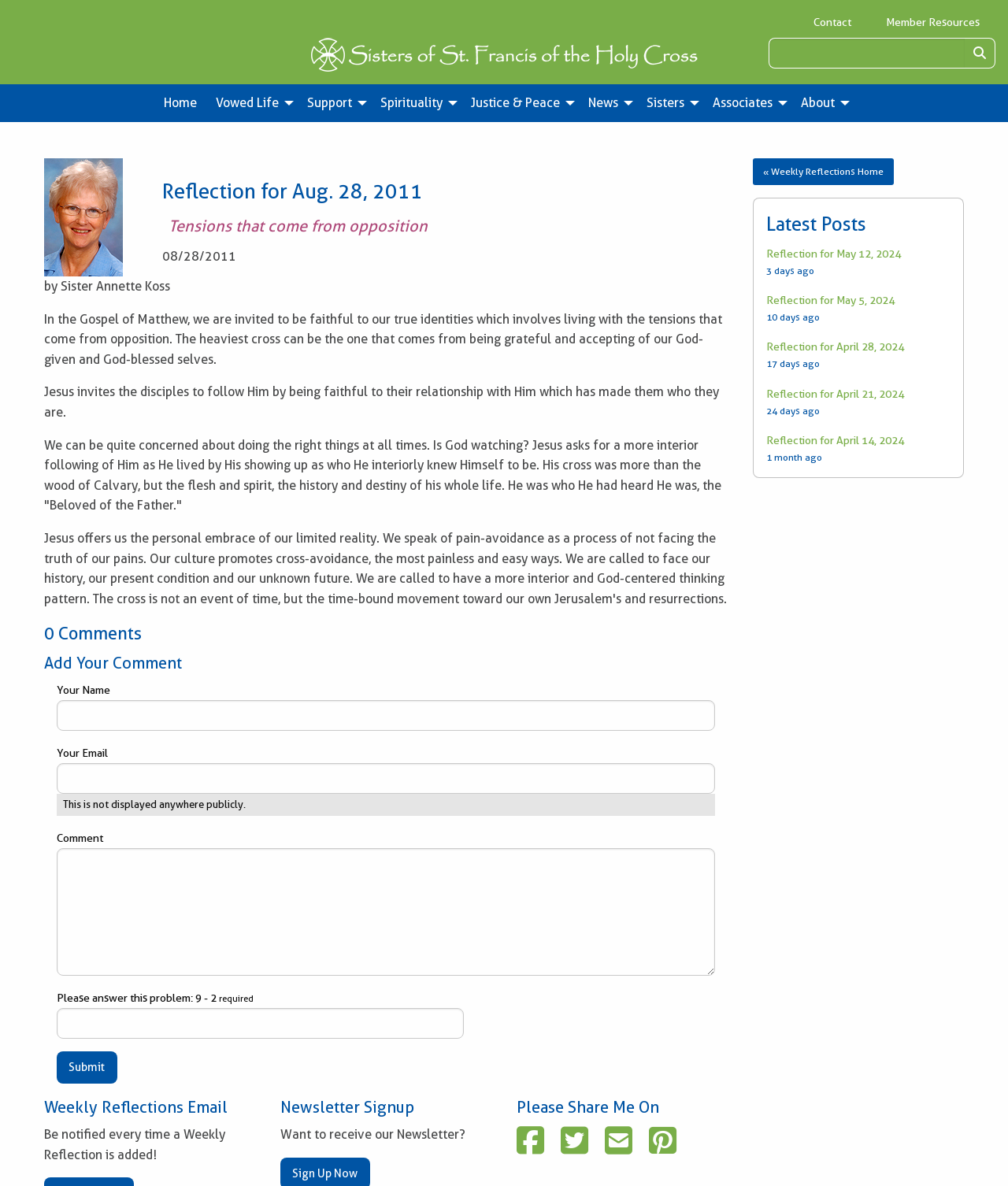Refer to the image and provide an in-depth answer to the question:
What is the author of the reflection?

I found the author's name 'Sister Annette Koss' mentioned below the heading 'Reflection for Aug. 28, 2011', indicating that she is the author of the reflection.